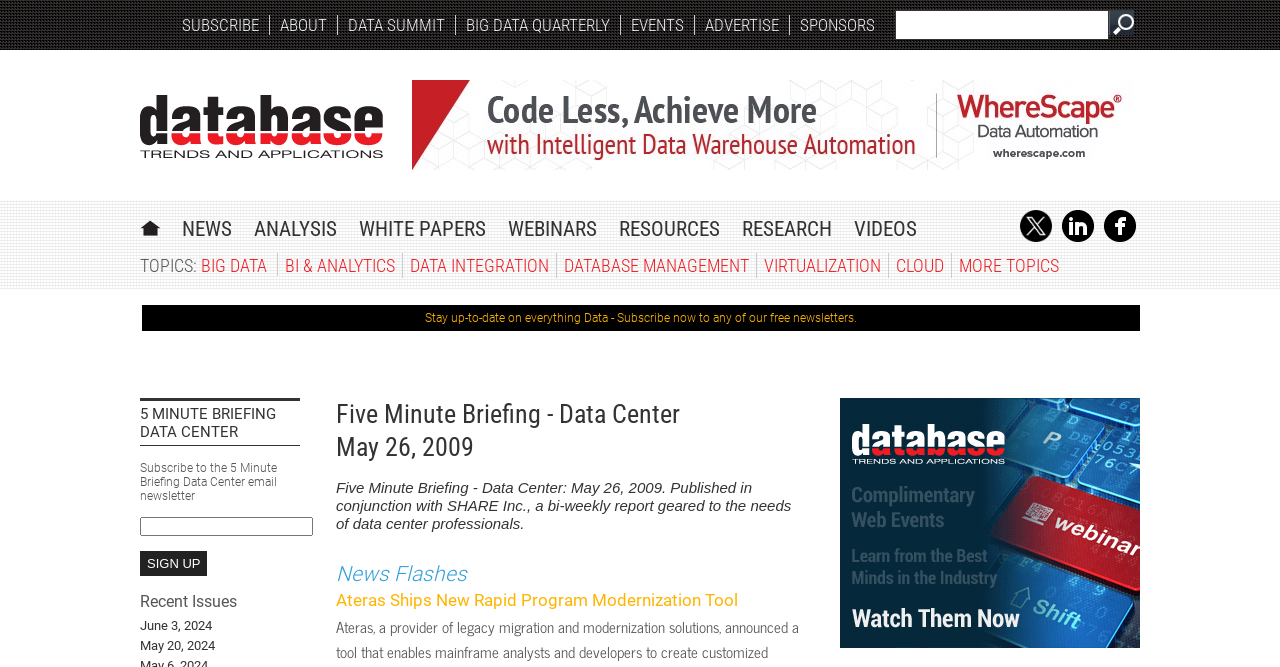Provide the bounding box coordinates of the UI element this sentence describes: "Cloud".

[0.7, 0.382, 0.738, 0.414]